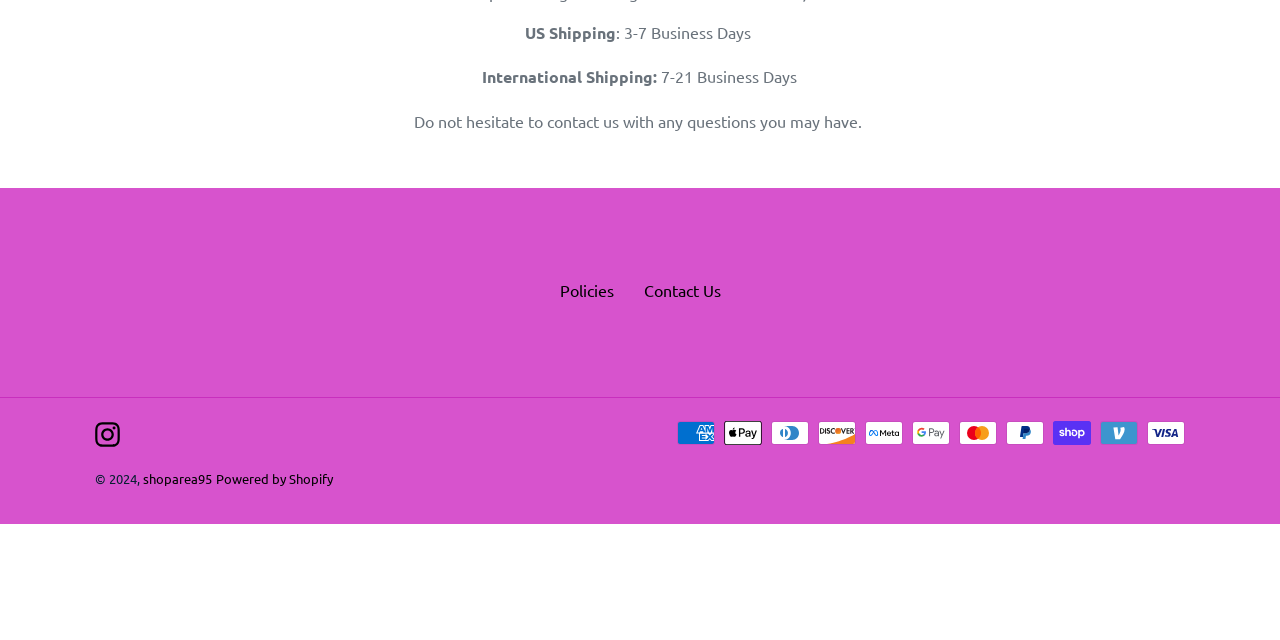Identify the bounding box for the UI element specified in this description: "Instagram". The coordinates must be four float numbers between 0 and 1, formatted as [left, top, right, bottom].

[0.074, 0.656, 0.094, 0.698]